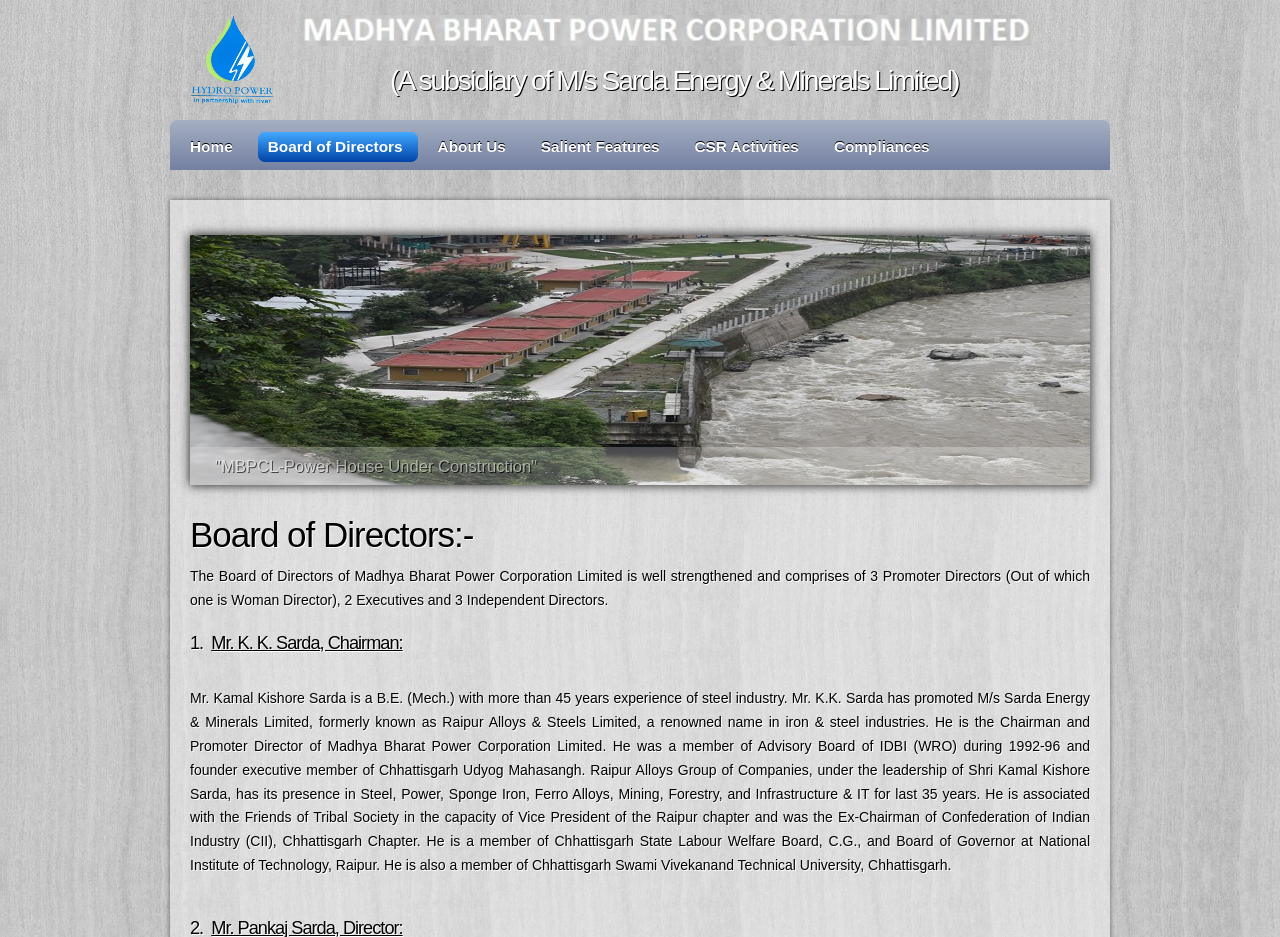How many independent directors are on the Board of Directors?
Using the image as a reference, give an elaborate response to the question.

I read the text that describes the Board of Directors and found that it mentions '3 Independent Directors'. This is the number of independent directors on the Board of Directors.